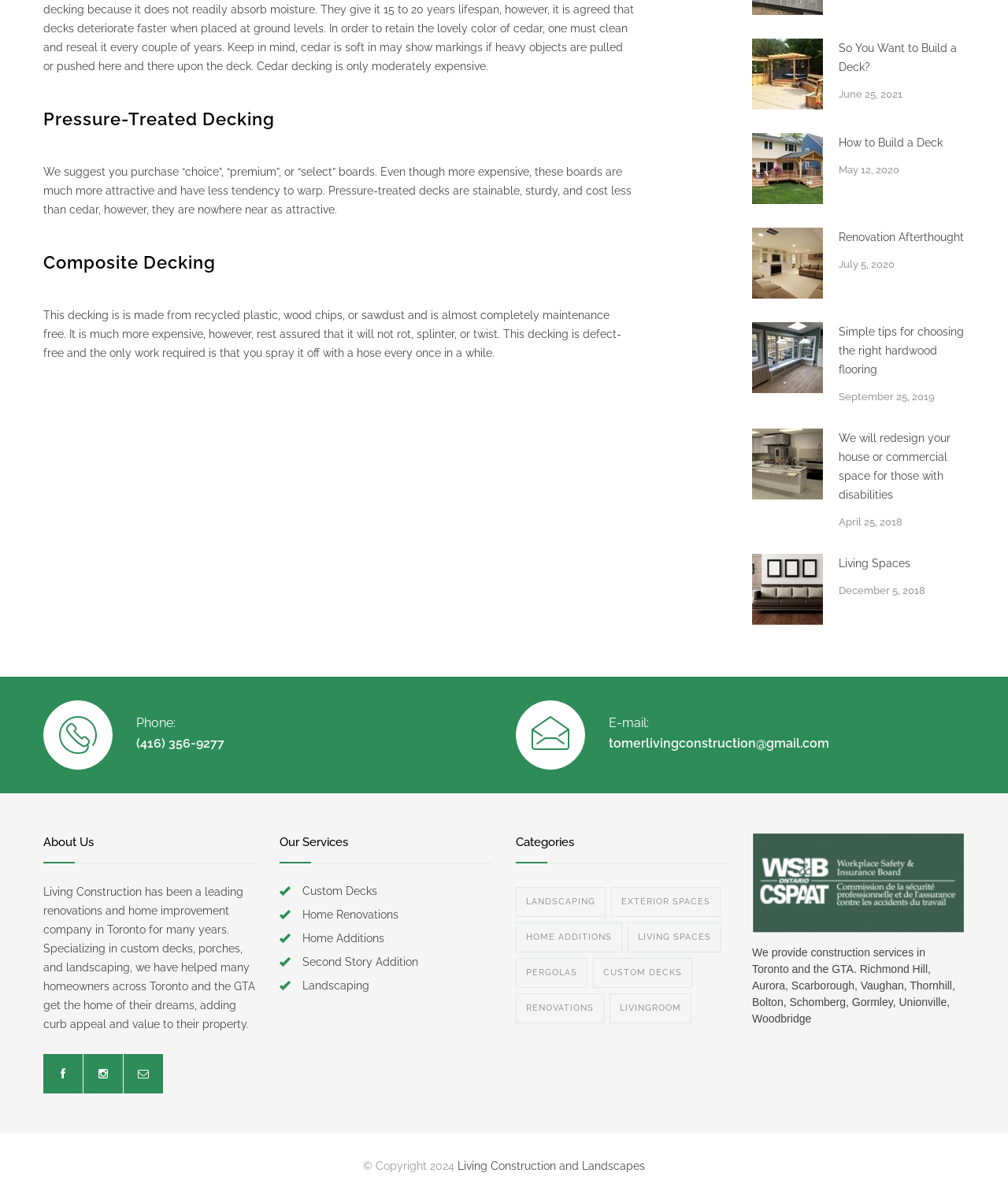Provide a brief response in the form of a single word or phrase:
What is the copyright year mentioned on the webpage?

2024